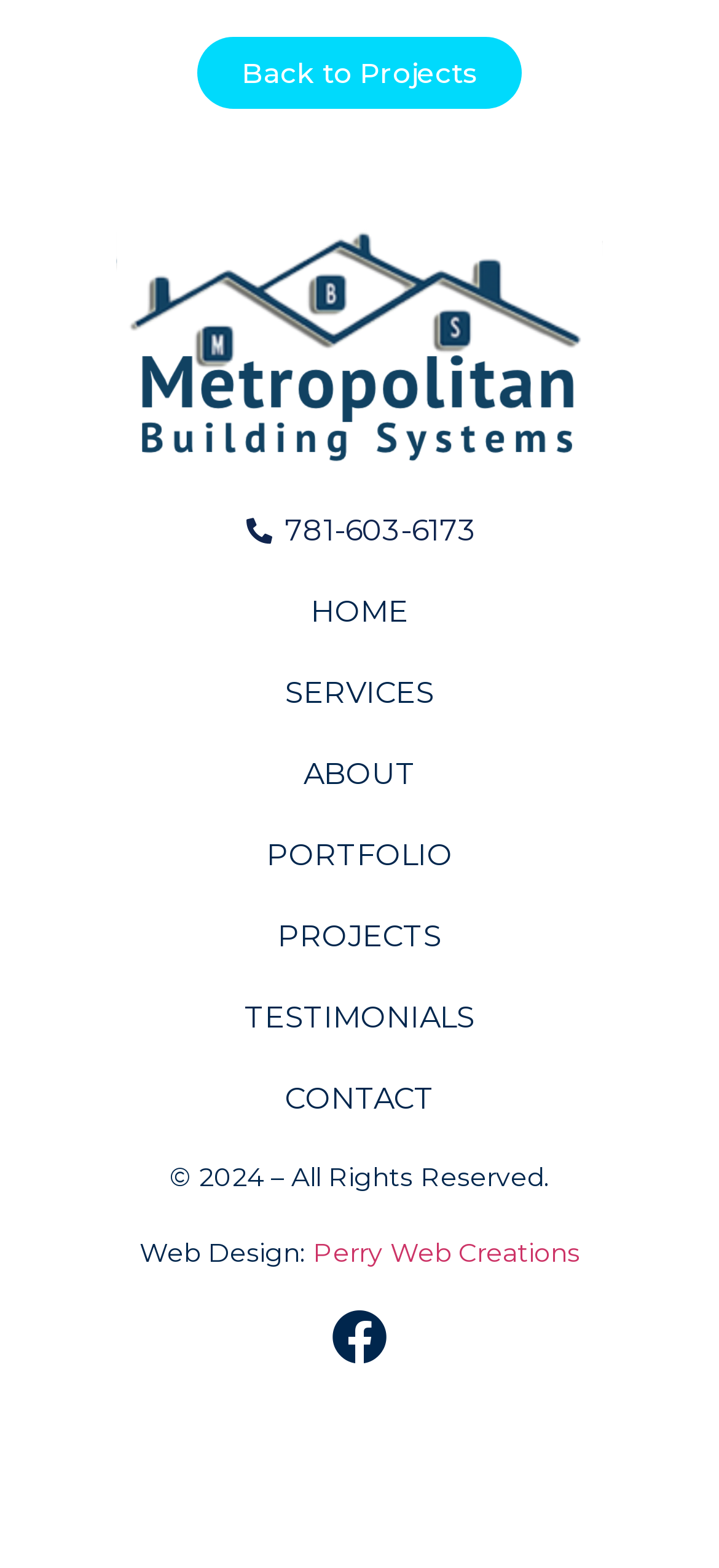Reply to the question with a single word or phrase:
How many phone numbers are displayed?

1